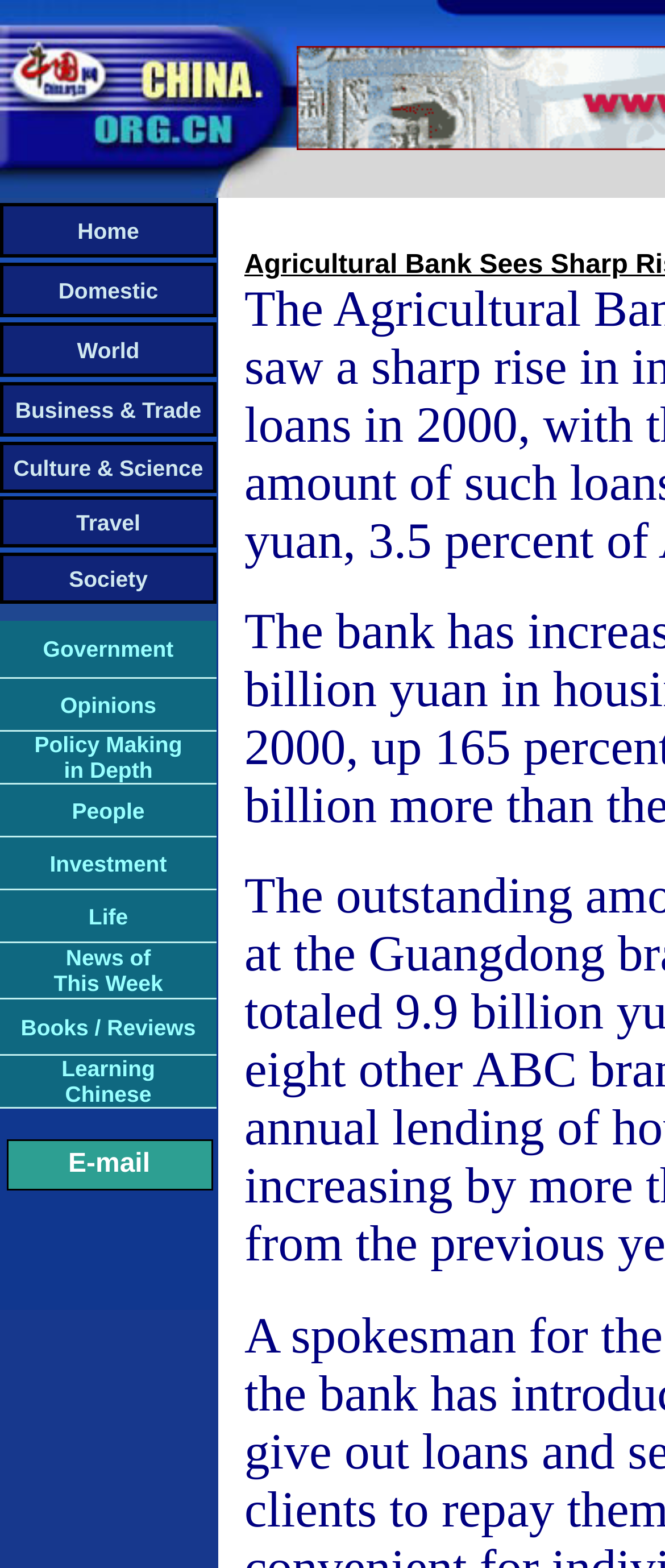Pinpoint the bounding box coordinates of the element that must be clicked to accomplish the following instruction: "Click on Government". The coordinates should be in the format of four float numbers between 0 and 1, i.e., [left, top, right, bottom].

[0.065, 0.405, 0.261, 0.423]